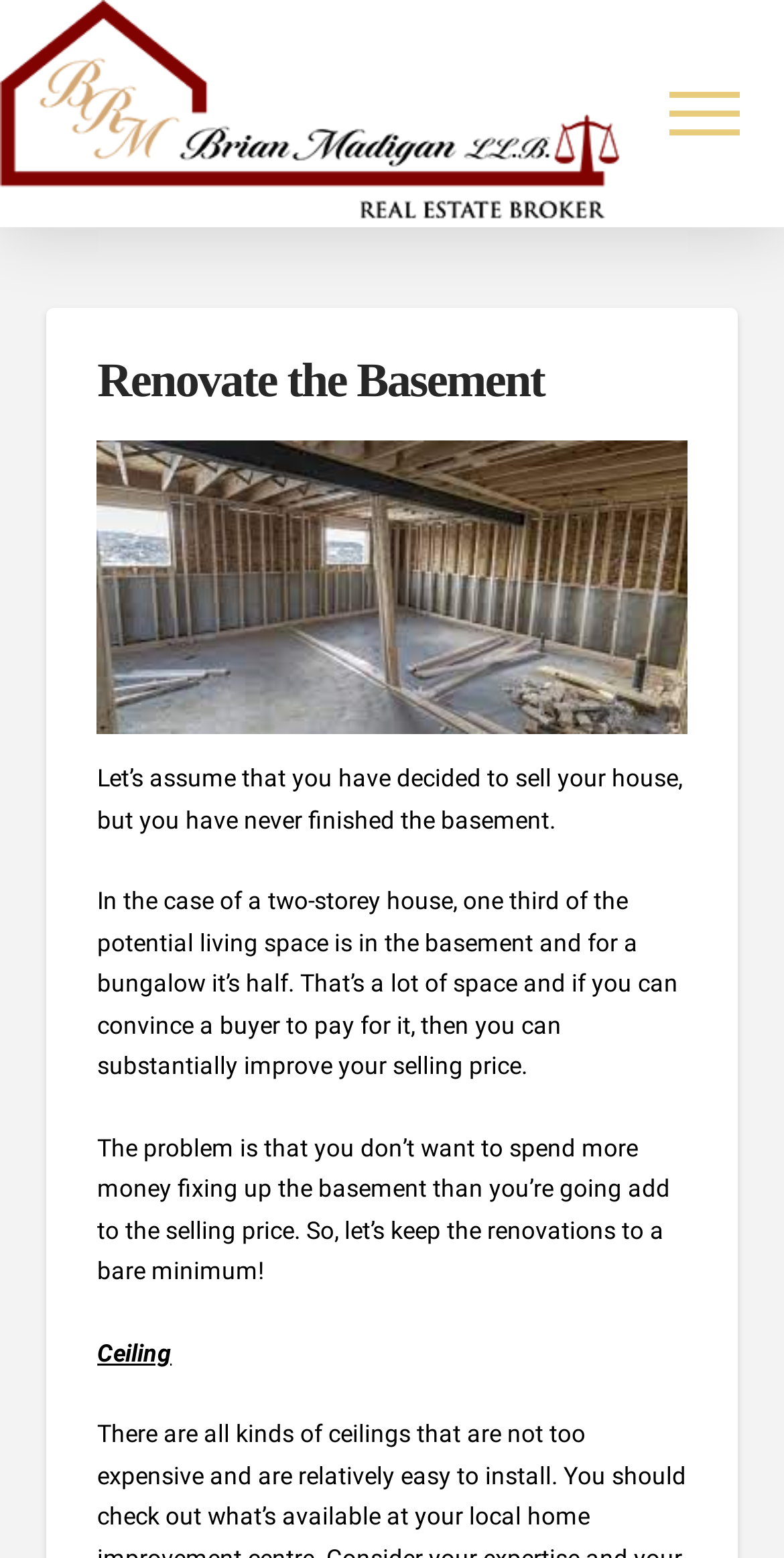Provide an in-depth description of the elements and layout of the webpage.

The webpage is about renovating a basement, specifically in the context of selling a house in Ontario. At the top left corner, there is a logo of "Ontario Real Estate Source Brian Madigan" which is also a link. To the right of the logo, there is a button to toggle off-canvas content.

Below the logo and button, there is a header section that spans most of the width of the page. Within this section, there is a heading that reads "Renovate the Basement" and a figure, likely an image, below it.

The main content of the page is a series of paragraphs that provide guidance on renovating a basement when selling a house. The text explains the importance of not overspending on renovations and suggests keeping them to a minimum. There are three paragraphs of text, each describing a different aspect of basement renovation.

At the bottom of the main content, there is a section with a single line of text that reads "Ceiling", which may be a subheading or a title for a subsequent section. Overall, the webpage appears to be a informative article or guide on basement renovation for homeowners in Ontario.